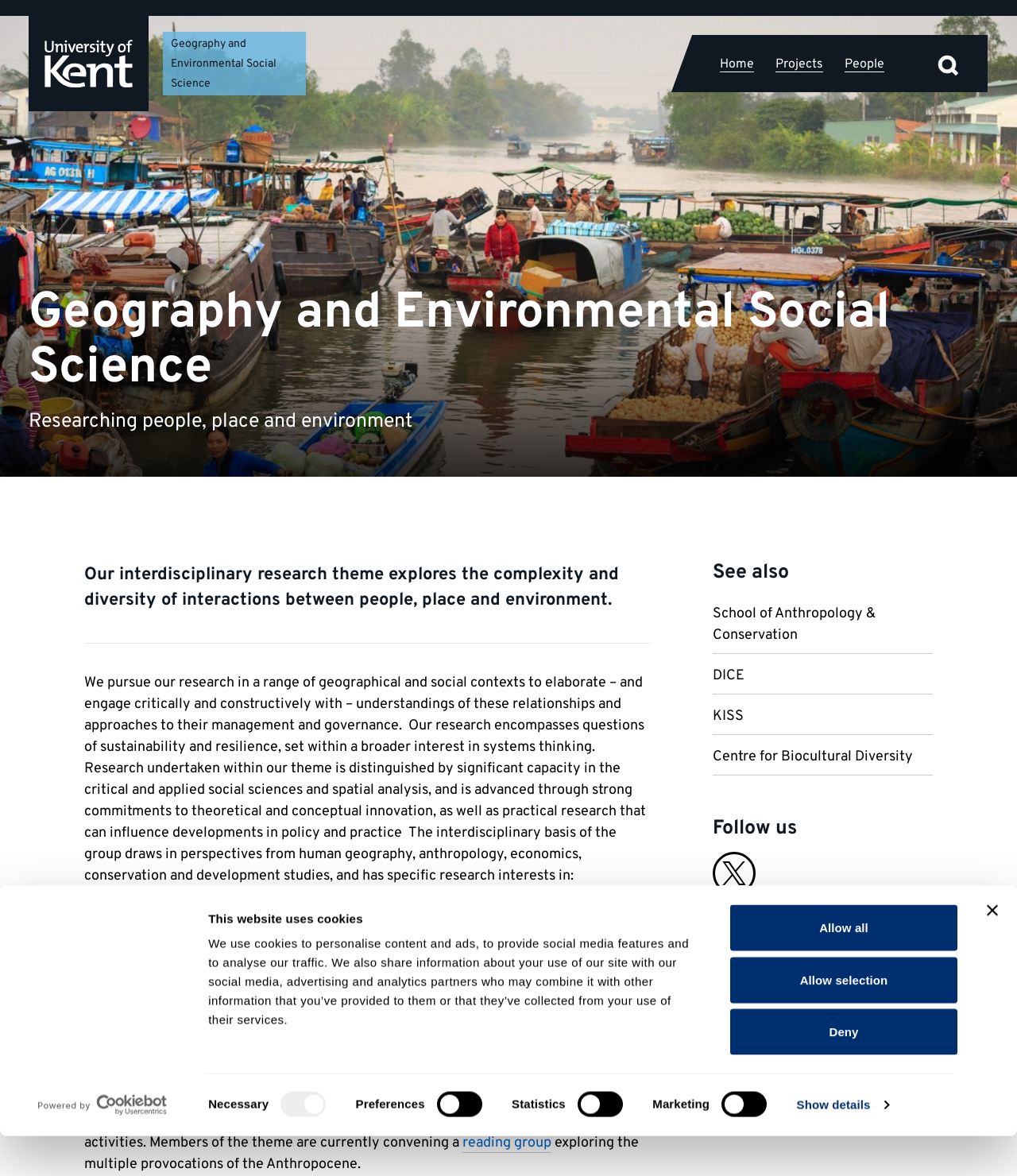Identify the bounding box of the HTML element described as: "PORTFOLIO".

None